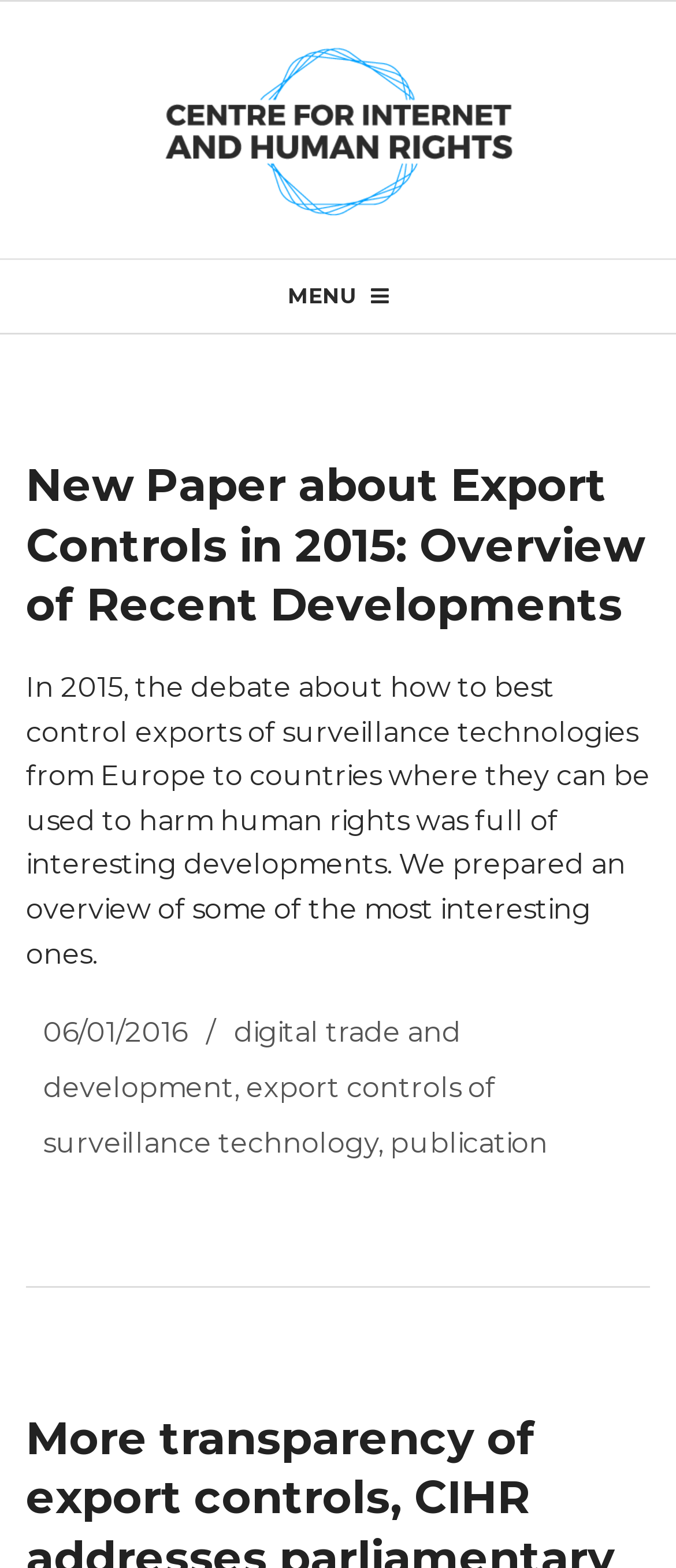How many links are there in the article section? Based on the screenshot, please respond with a single word or phrase.

4